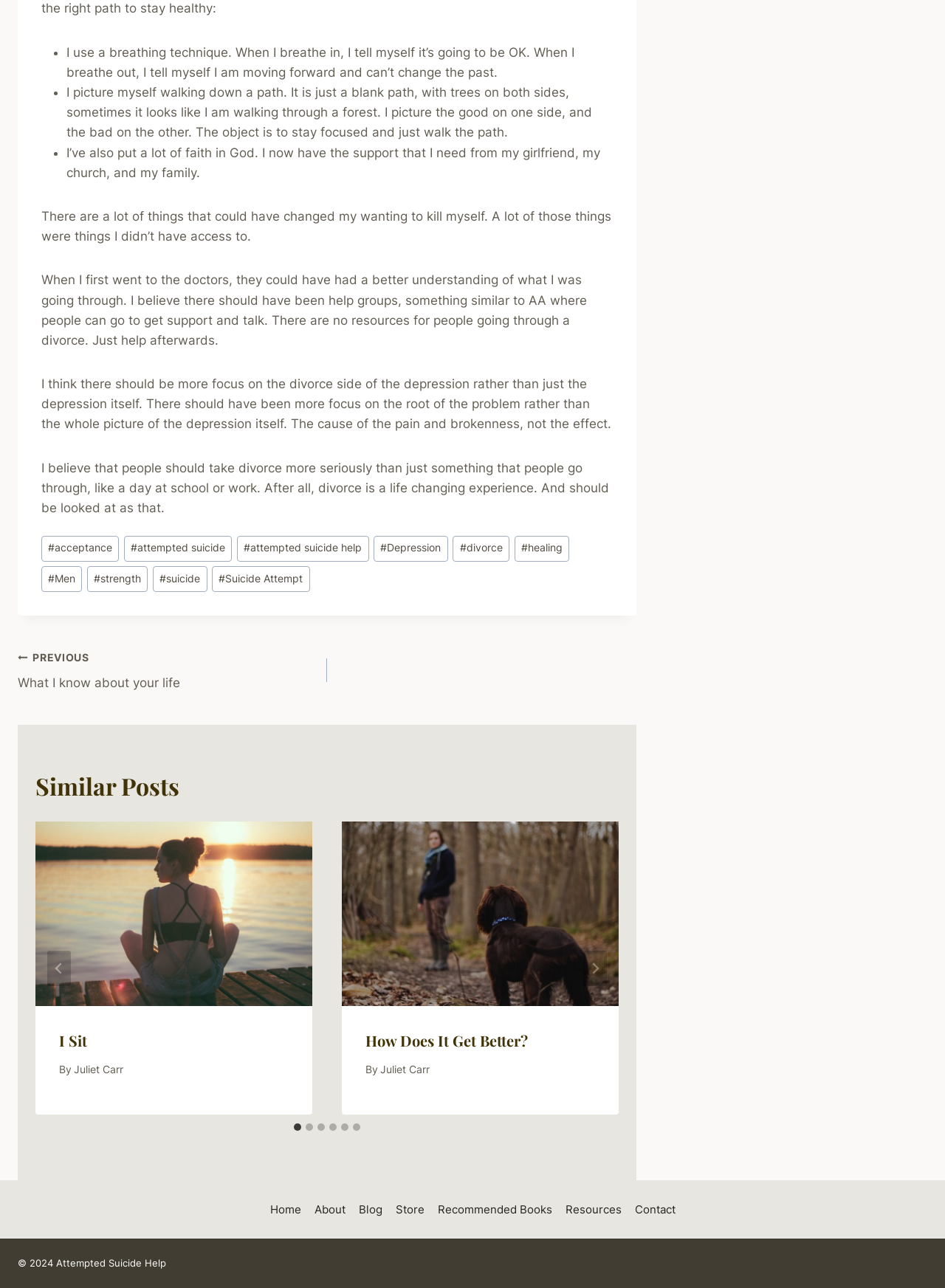Mark the bounding box of the element that matches the following description: "parent_node: Sociopaths & Attempted Suicide".

[0.686, 0.638, 0.978, 0.781]